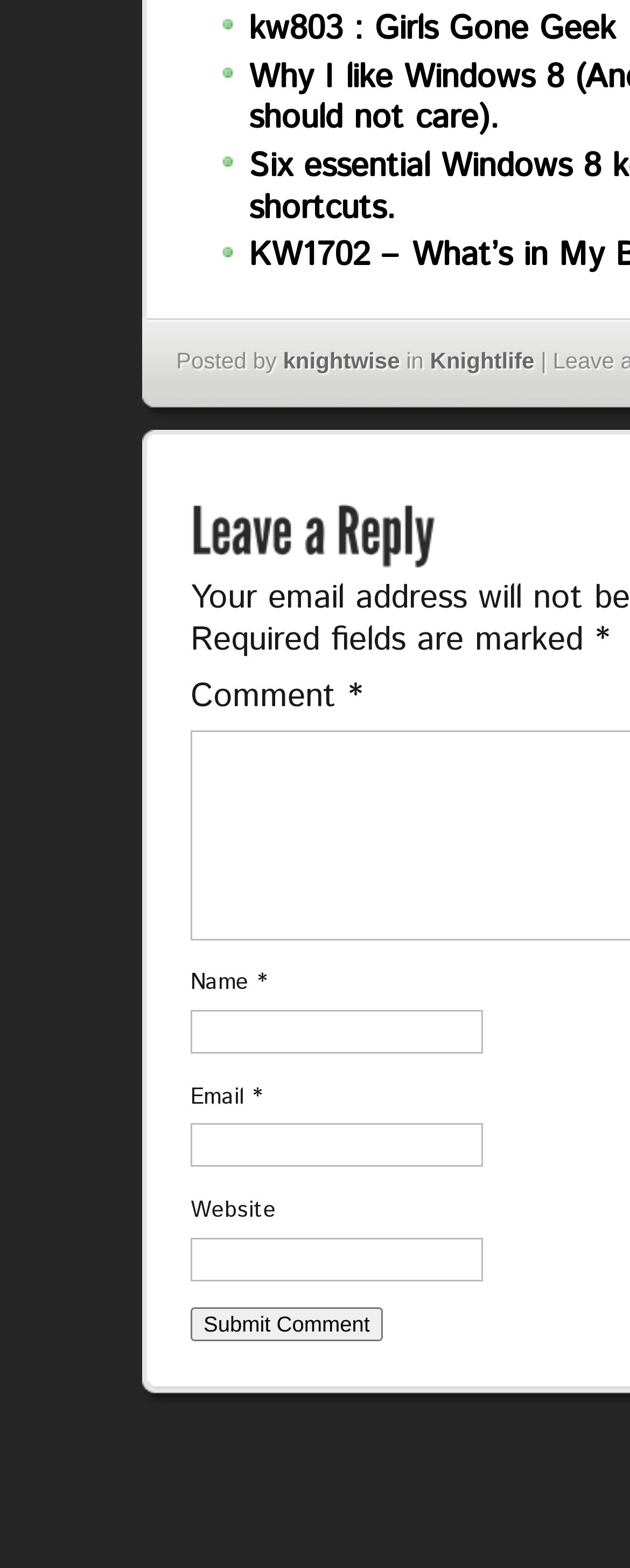Please identify the bounding box coordinates of the clickable element to fulfill the following instruction: "Enter your name". The coordinates should be four float numbers between 0 and 1, i.e., [left, top, right, bottom].

[0.303, 0.644, 0.766, 0.672]